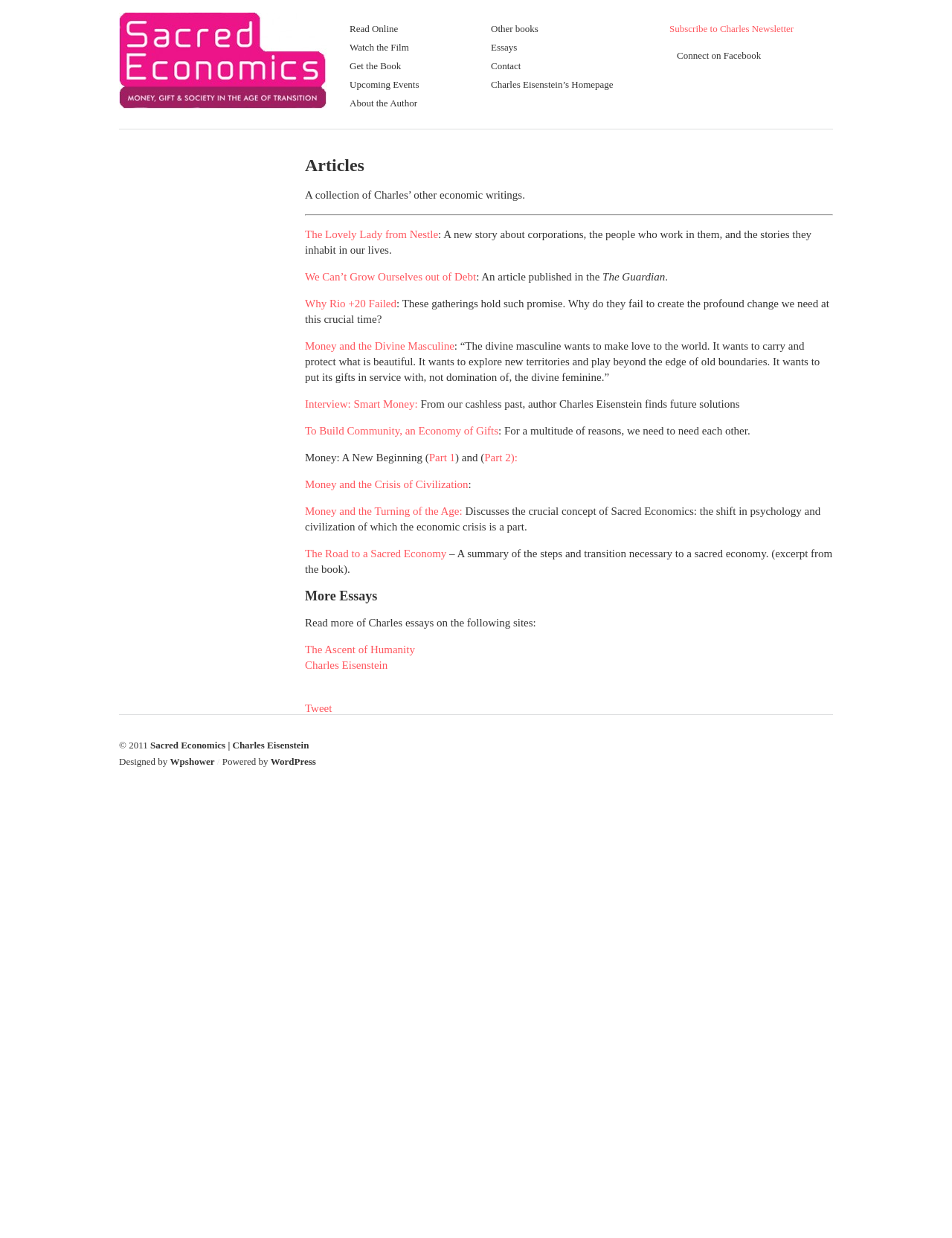Find the bounding box coordinates of the area that needs to be clicked in order to achieve the following instruction: "Fill in the 'Your Email' textbox". The coordinates should be specified as four float numbers between 0 and 1, i.e., [left, top, right, bottom].

None